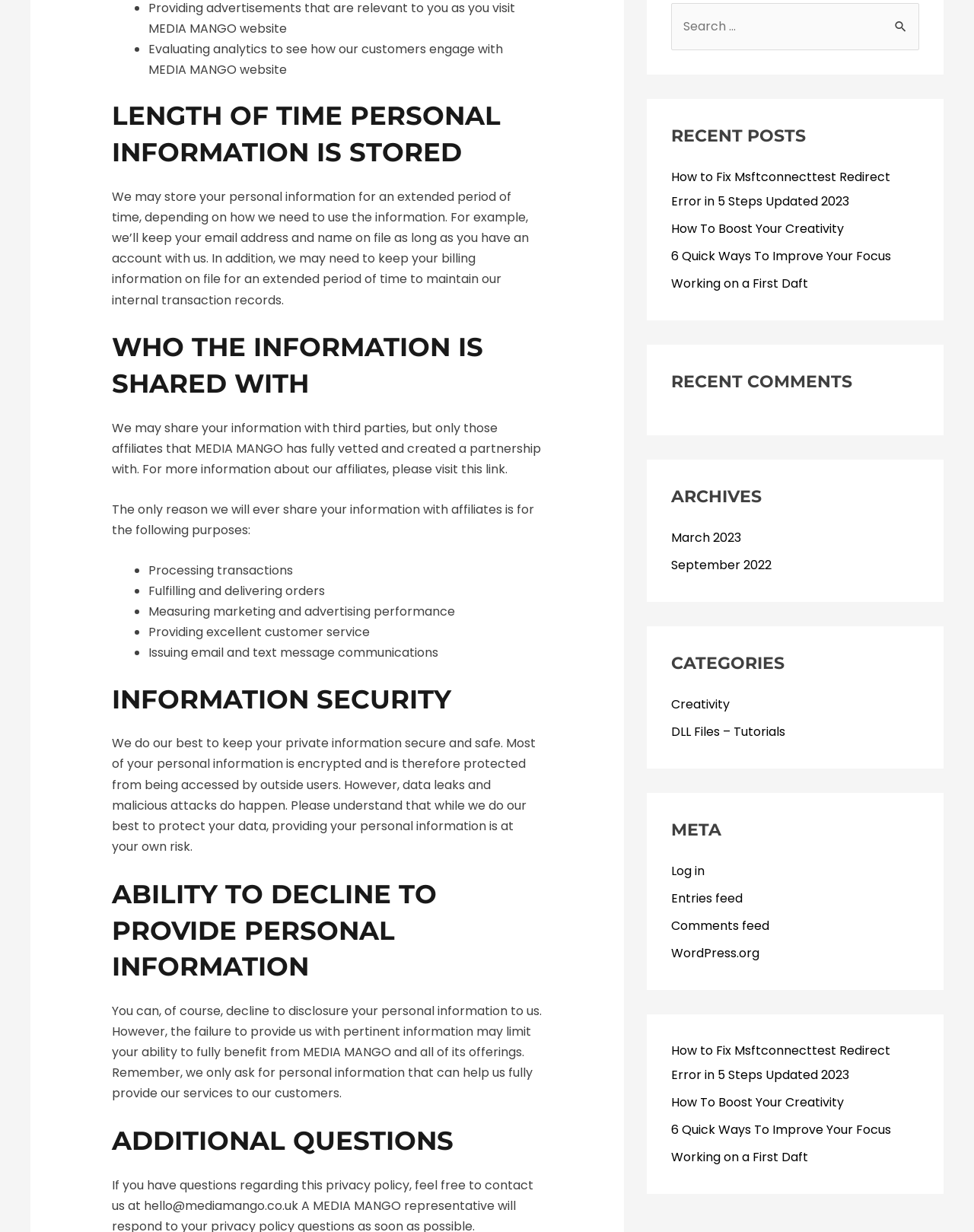Locate the bounding box coordinates of the element's region that should be clicked to carry out the following instruction: "Log in to the website". The coordinates need to be four float numbers between 0 and 1, i.e., [left, top, right, bottom].

[0.689, 0.7, 0.723, 0.714]